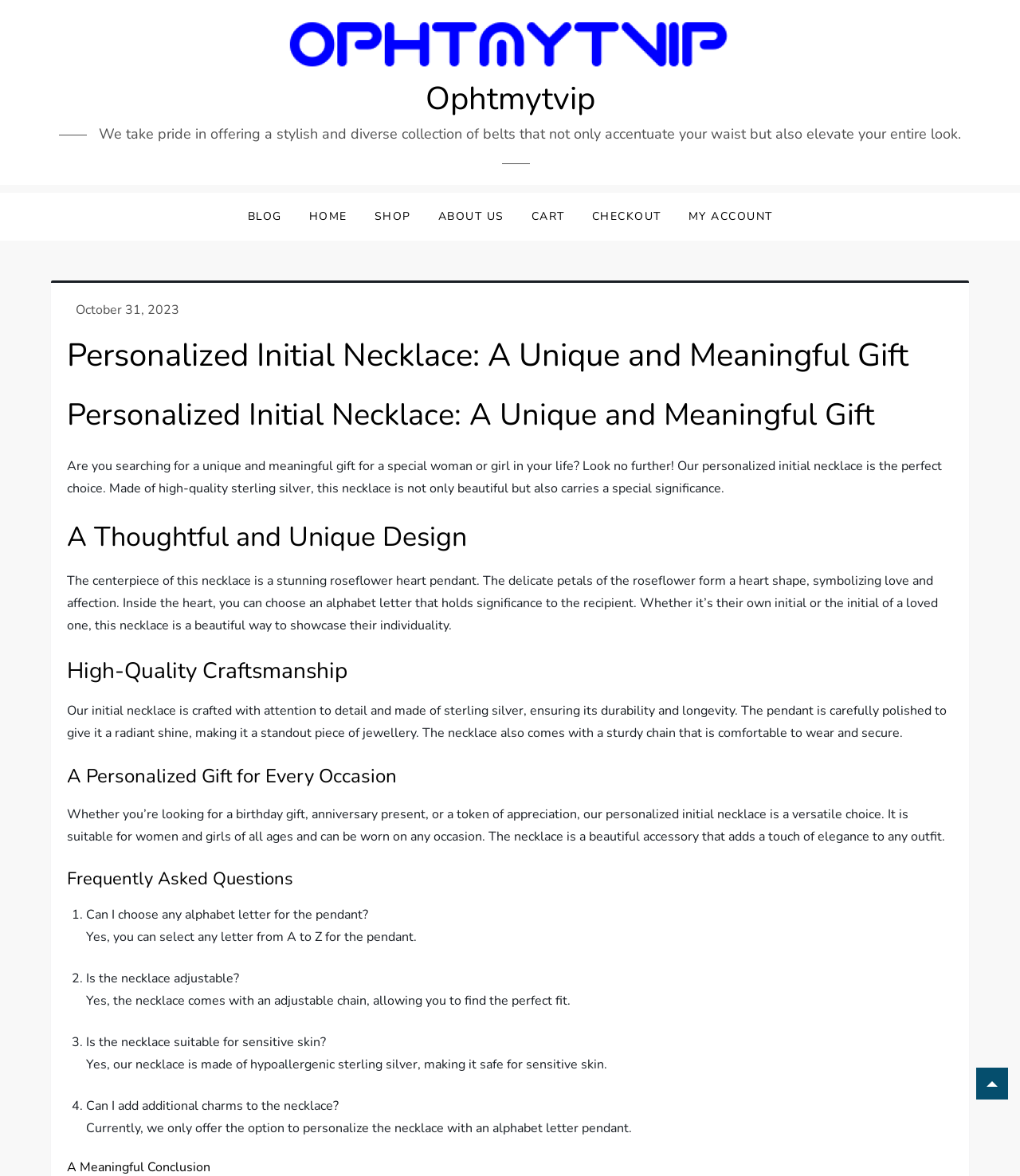Find the bounding box coordinates of the element to click in order to complete this instruction: "Click on the 'ABOUT US' link". The bounding box coordinates must be four float numbers between 0 and 1, denoted as [left, top, right, bottom].

[0.418, 0.164, 0.506, 0.205]